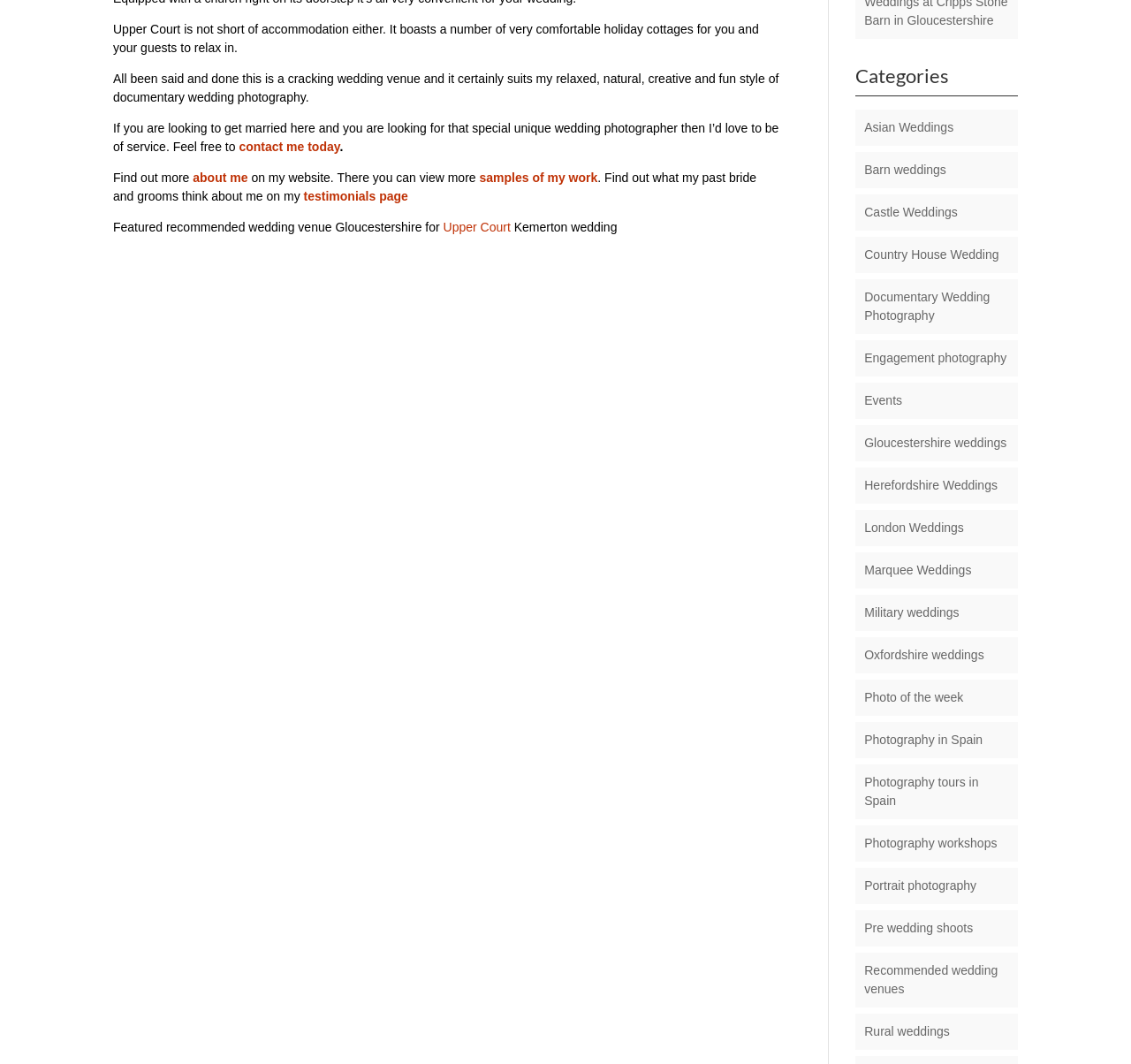Identify the bounding box for the described UI element: "Events".

[0.764, 0.37, 0.798, 0.383]